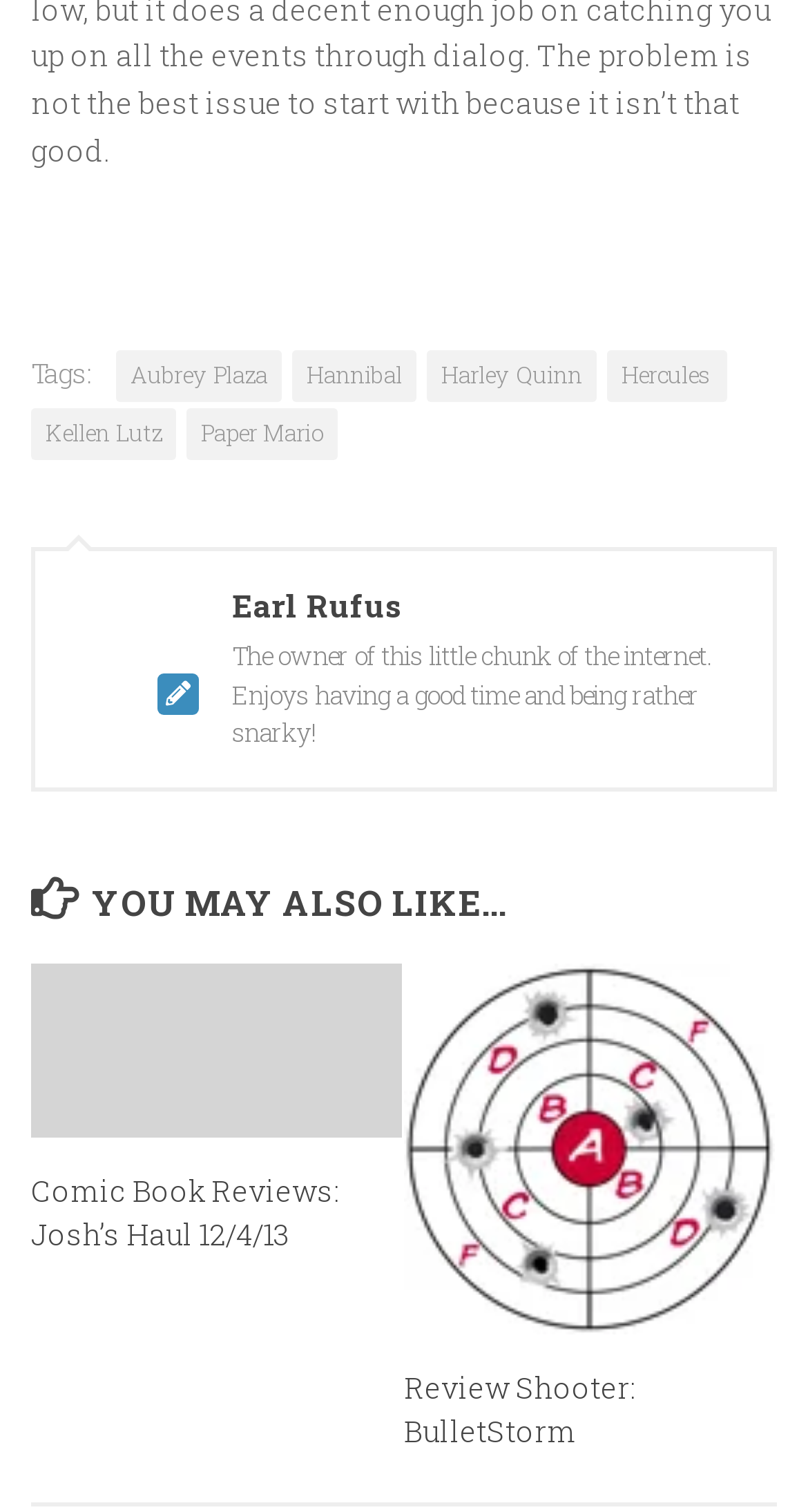Please answer the following question using a single word or phrase: 
What is the topic of the article on the left?

Comic Book Reviews